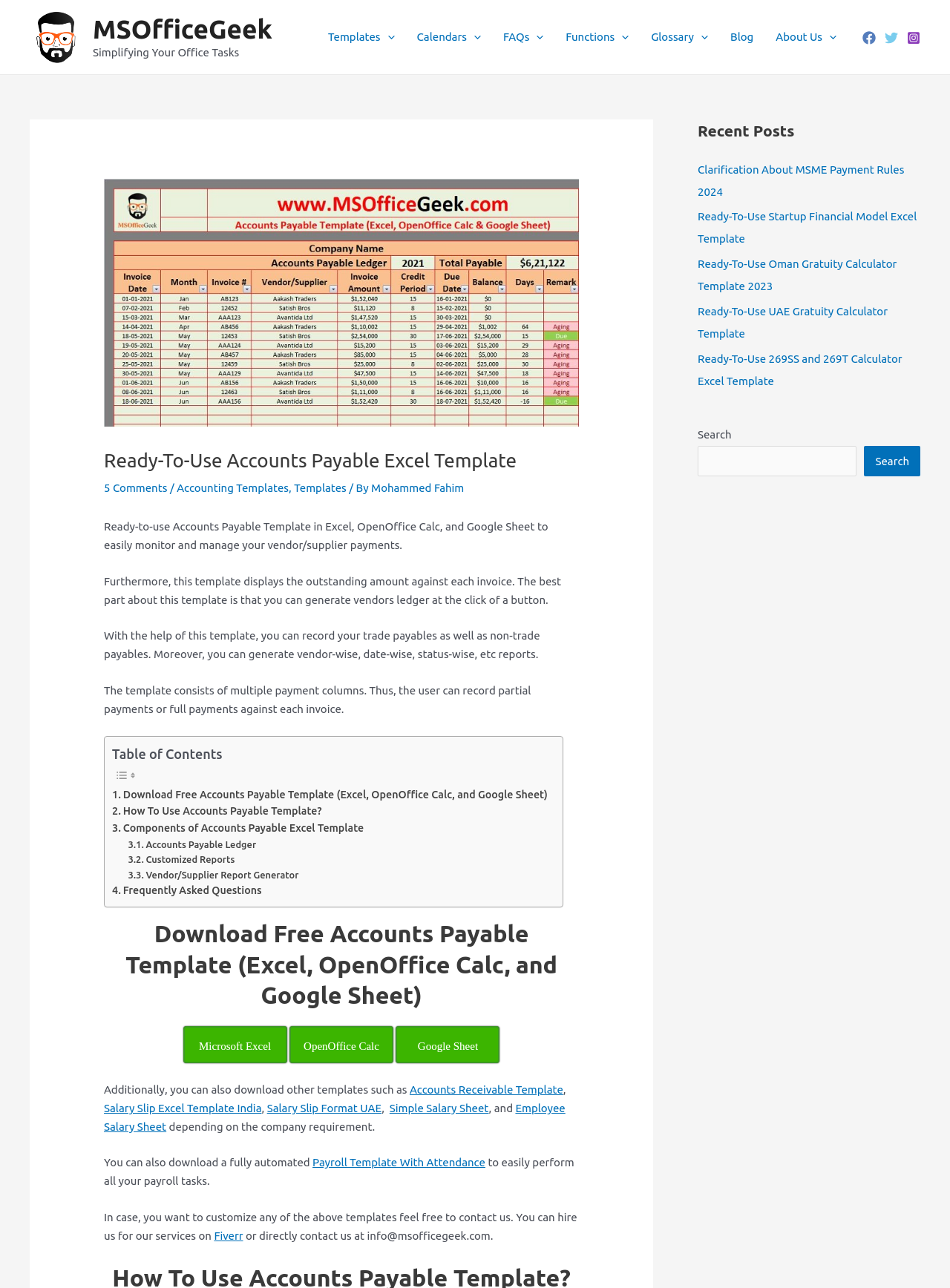Please provide the bounding box coordinates for the element that needs to be clicked to perform the instruction: "Check the recent post 'Clarification About MSME Payment Rules 2024'". The coordinates must consist of four float numbers between 0 and 1, formatted as [left, top, right, bottom].

[0.734, 0.126, 0.952, 0.154]